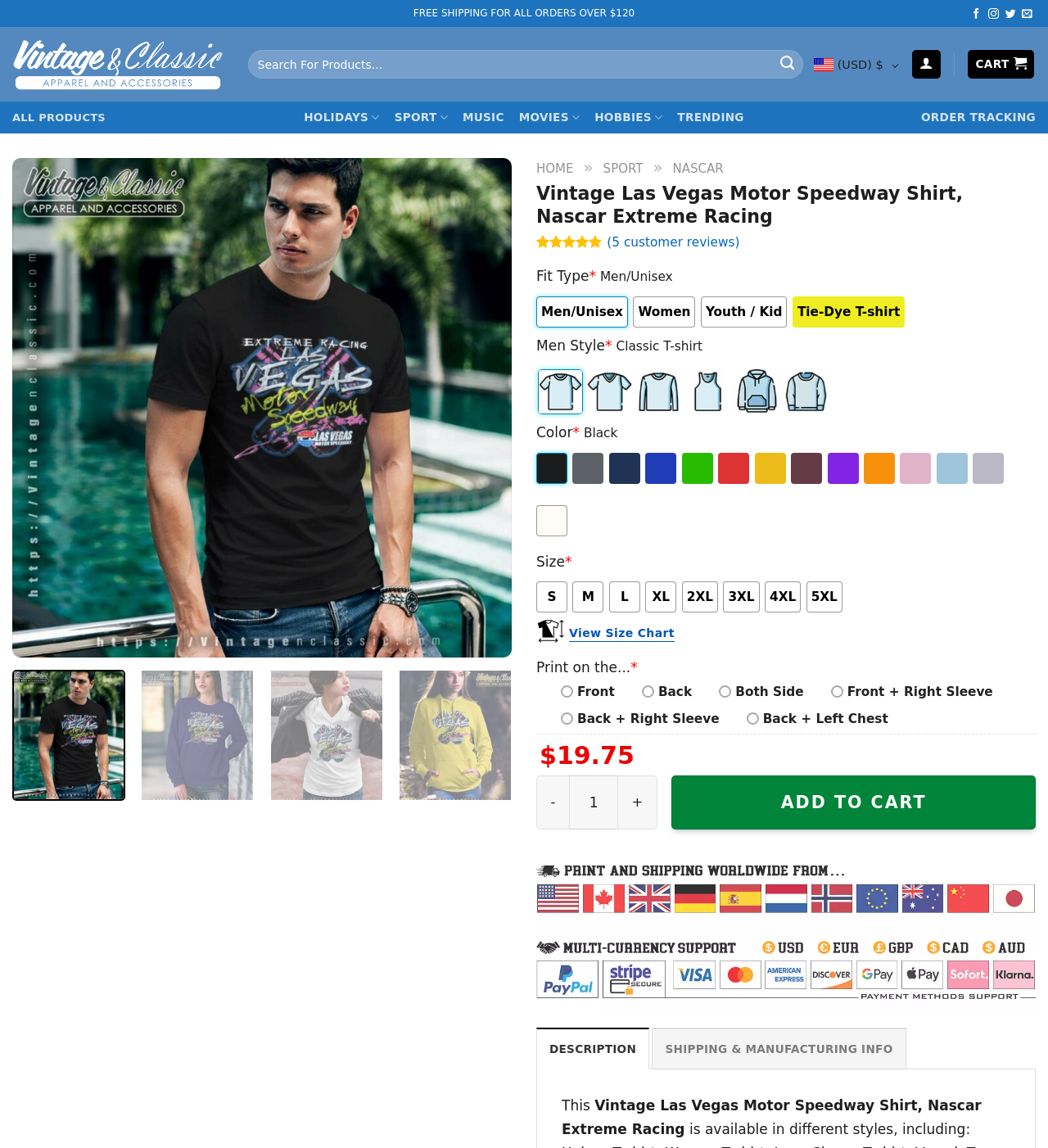Find the bounding box coordinates of the area to click in order to follow the instruction: "Search for products".

[0.237, 0.043, 0.769, 0.069]